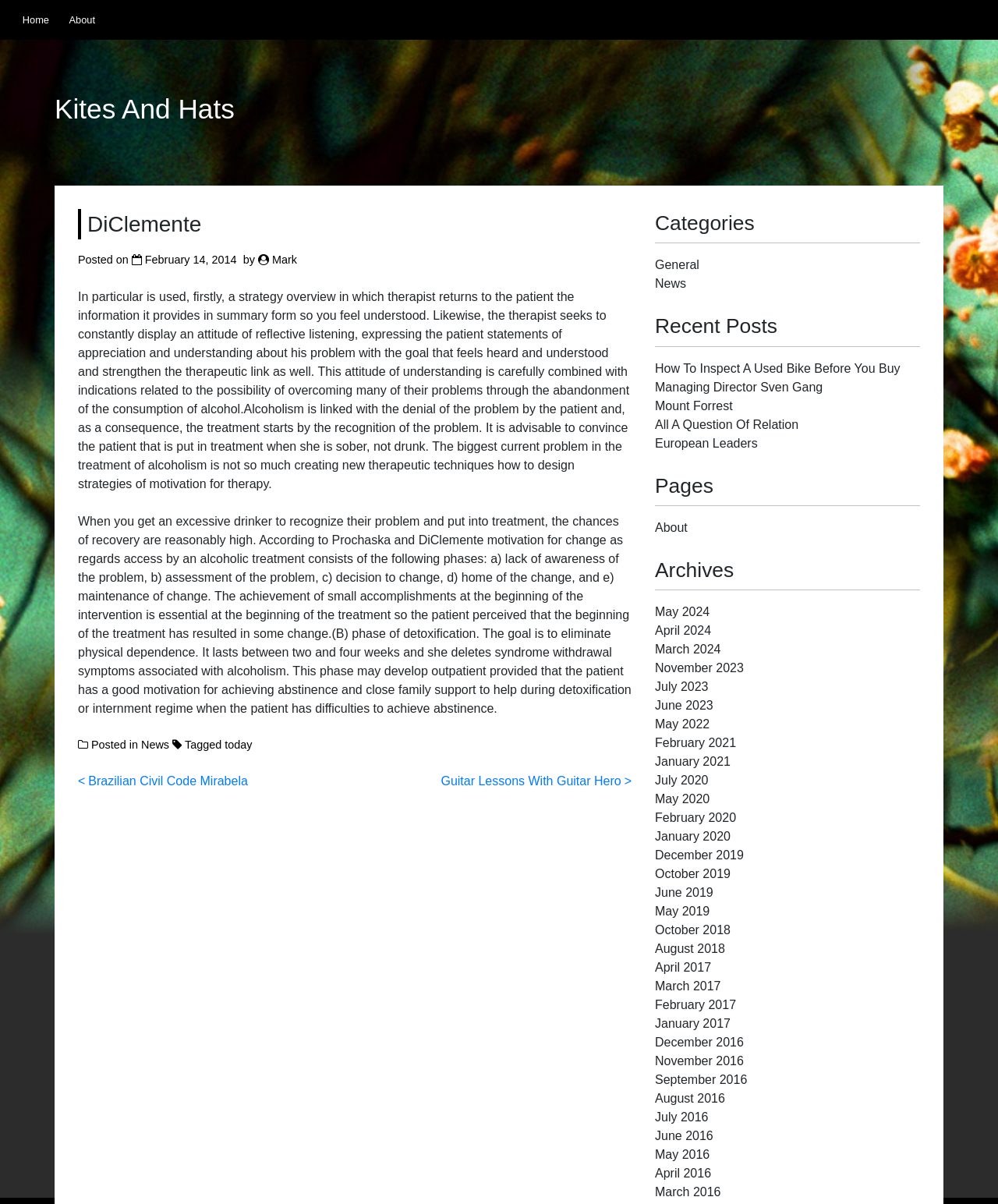Please identify the bounding box coordinates of the clickable area that will allow you to execute the instruction: "View the 'Categories'".

[0.656, 0.174, 0.922, 0.202]